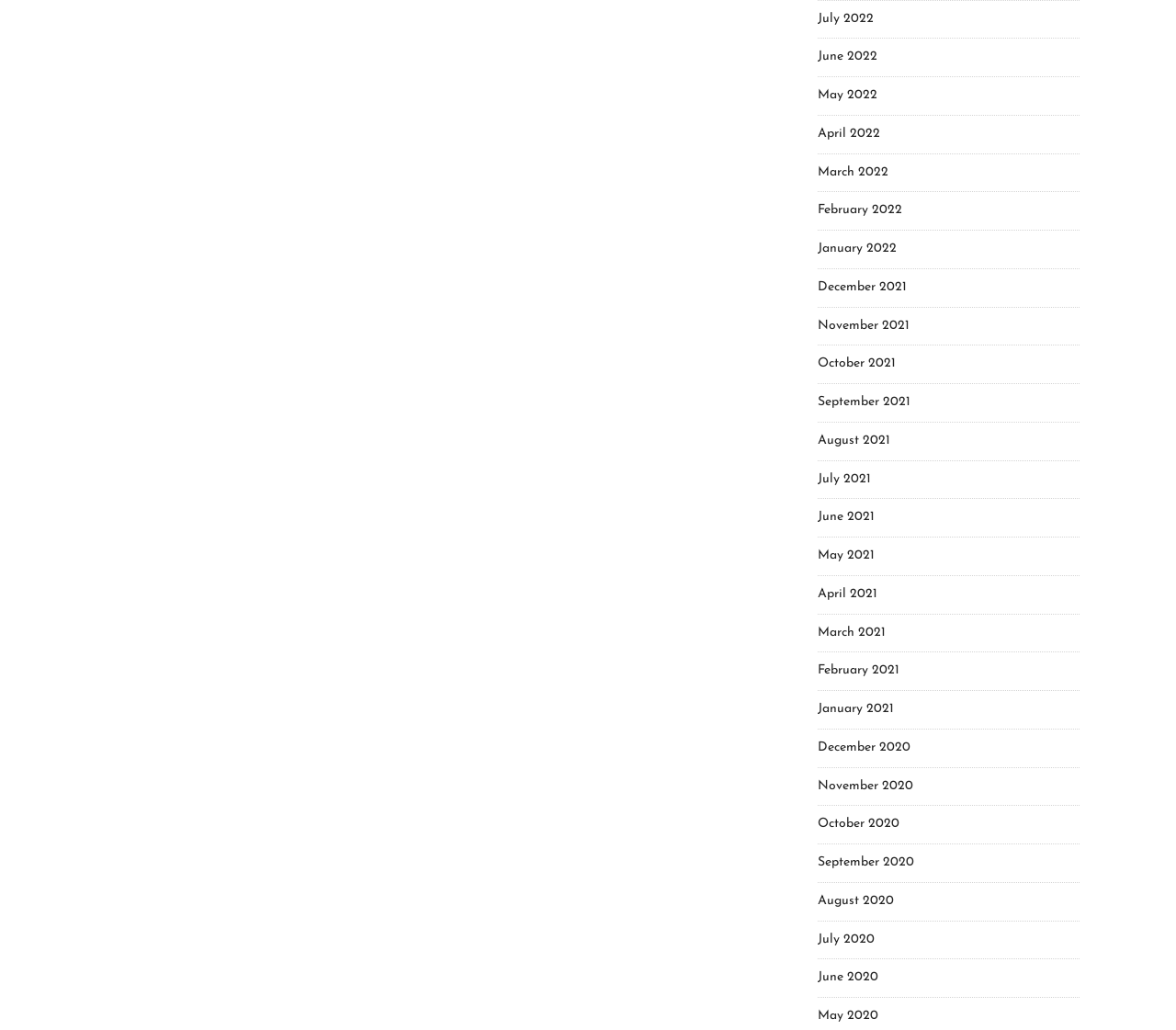Pinpoint the bounding box coordinates of the clickable element needed to complete the instruction: "view July 2022". The coordinates should be provided as four float numbers between 0 and 1: [left, top, right, bottom].

[0.695, 0.011, 0.743, 0.025]